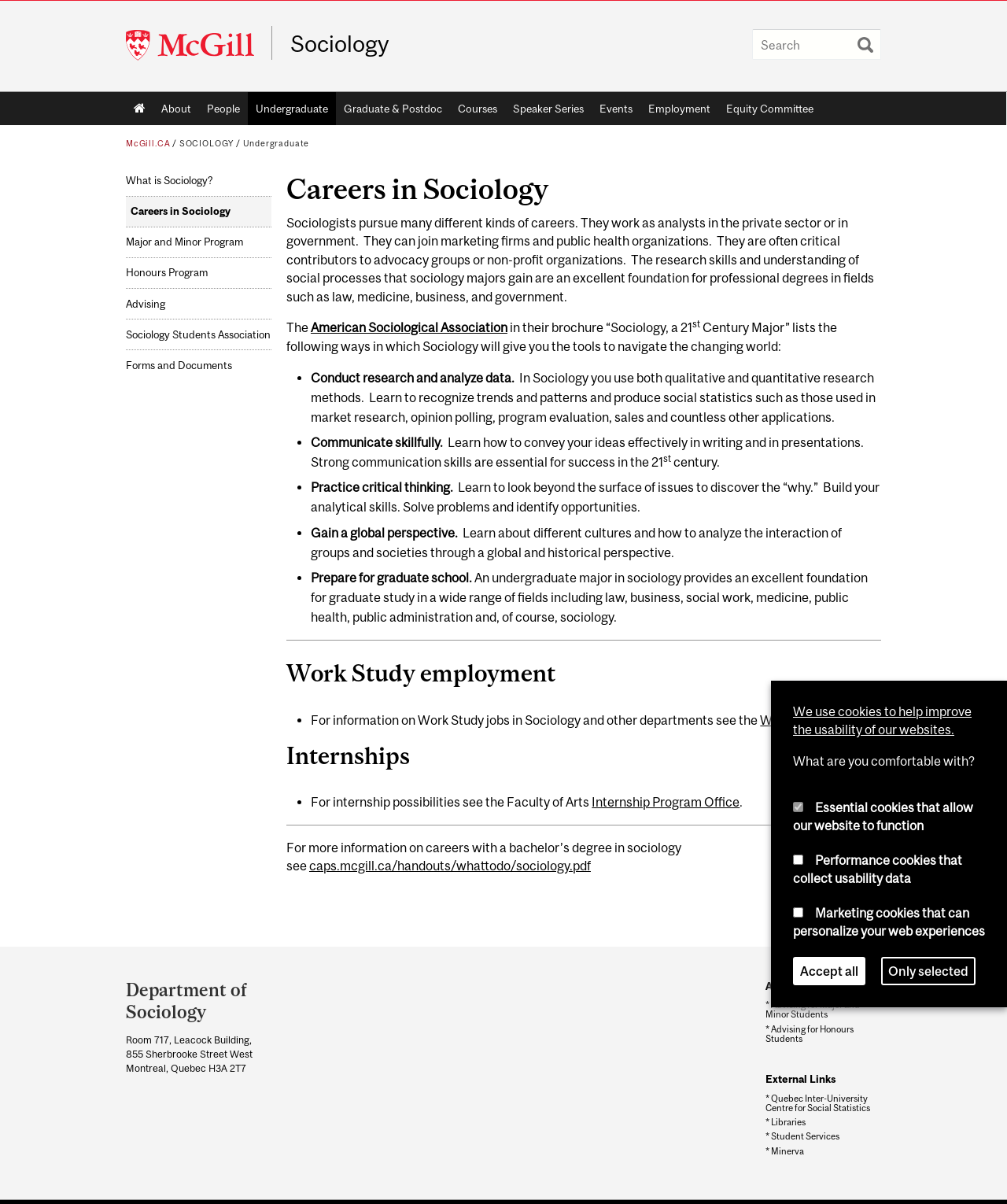Identify the bounding box coordinates of the element to click to follow this instruction: 'Get information on Work Study employment'. Ensure the coordinates are four float values between 0 and 1, provided as [left, top, right, bottom].

[0.284, 0.543, 0.875, 0.585]